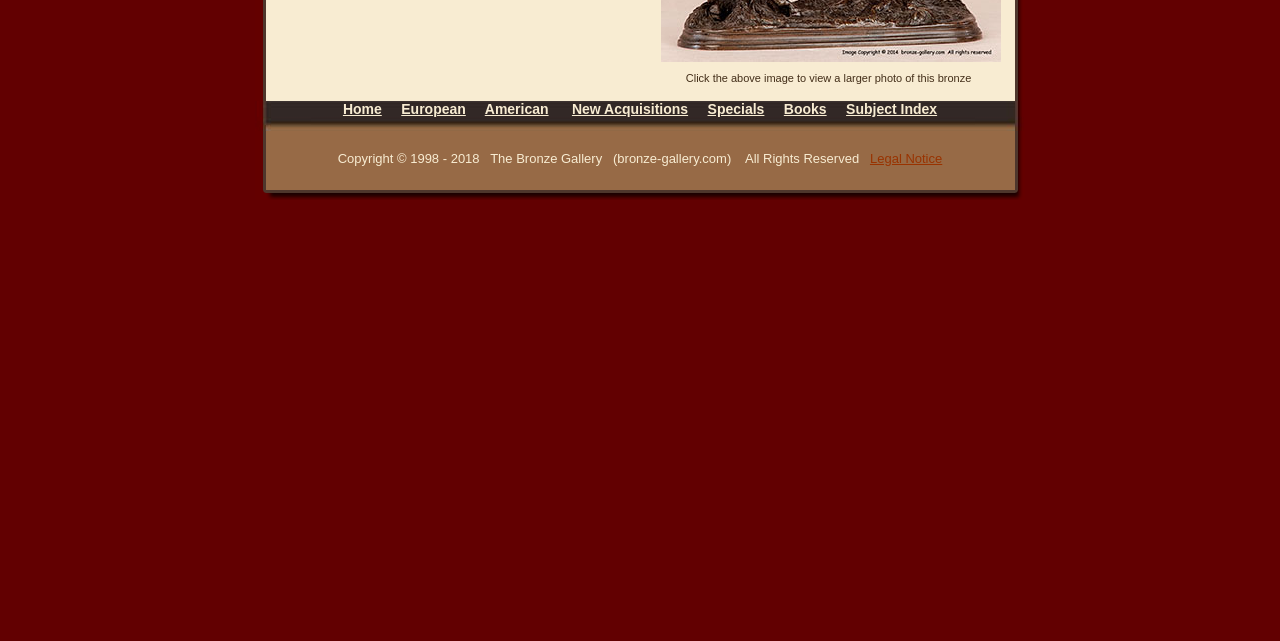Given the element description, predict the bounding box coordinates in the format (top-left x, top-left y, bottom-right x, bottom-right y), using floating point numbers between 0 and 1: Books

[0.612, 0.158, 0.646, 0.183]